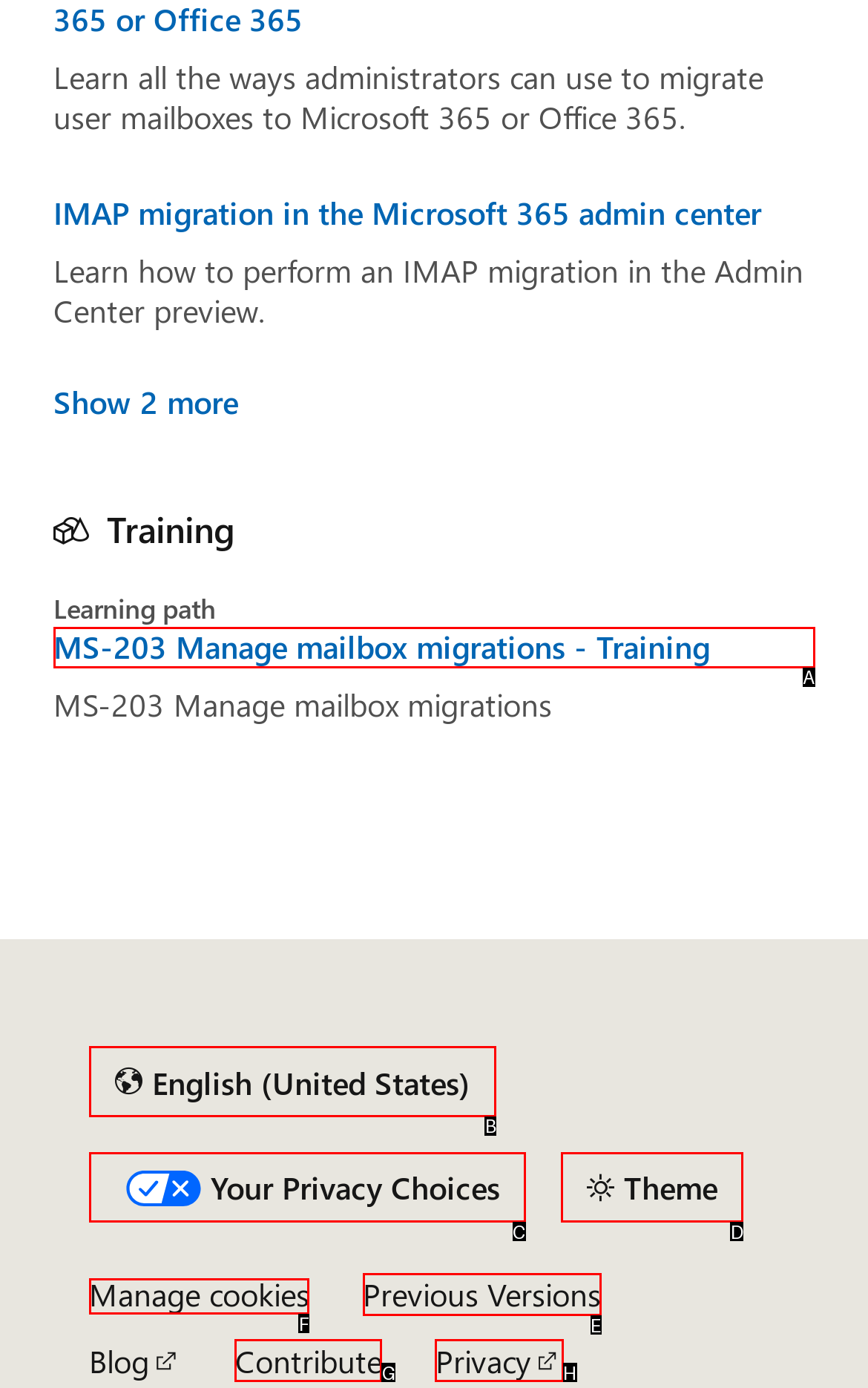Tell me which element should be clicked to achieve the following objective: Manage cookies
Reply with the letter of the correct option from the displayed choices.

F